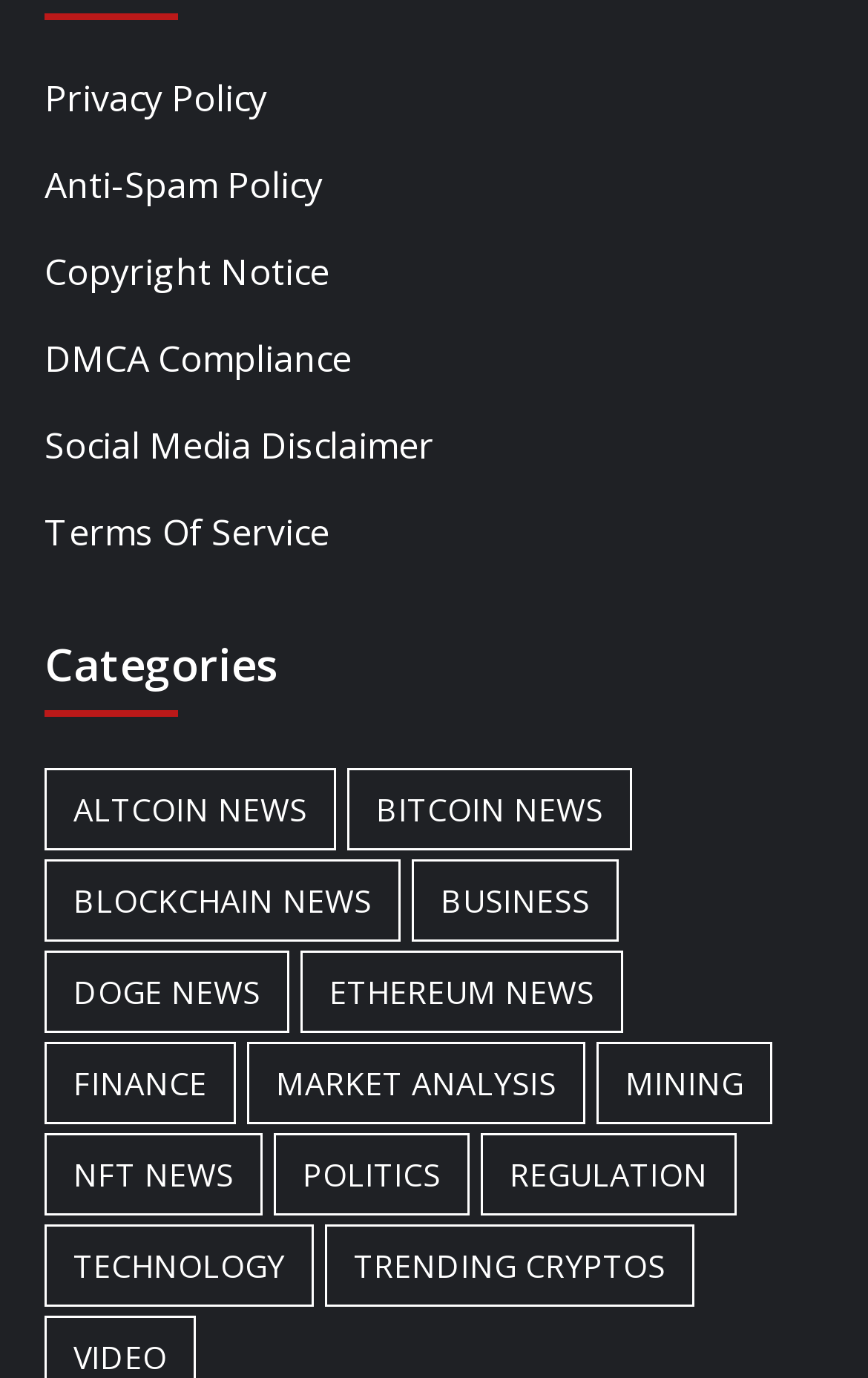Locate the bounding box of the UI element defined by this description: "Politics". The coordinates should be given as four float numbers between 0 and 1, formatted as [left, top, right, bottom].

[0.315, 0.823, 0.541, 0.883]